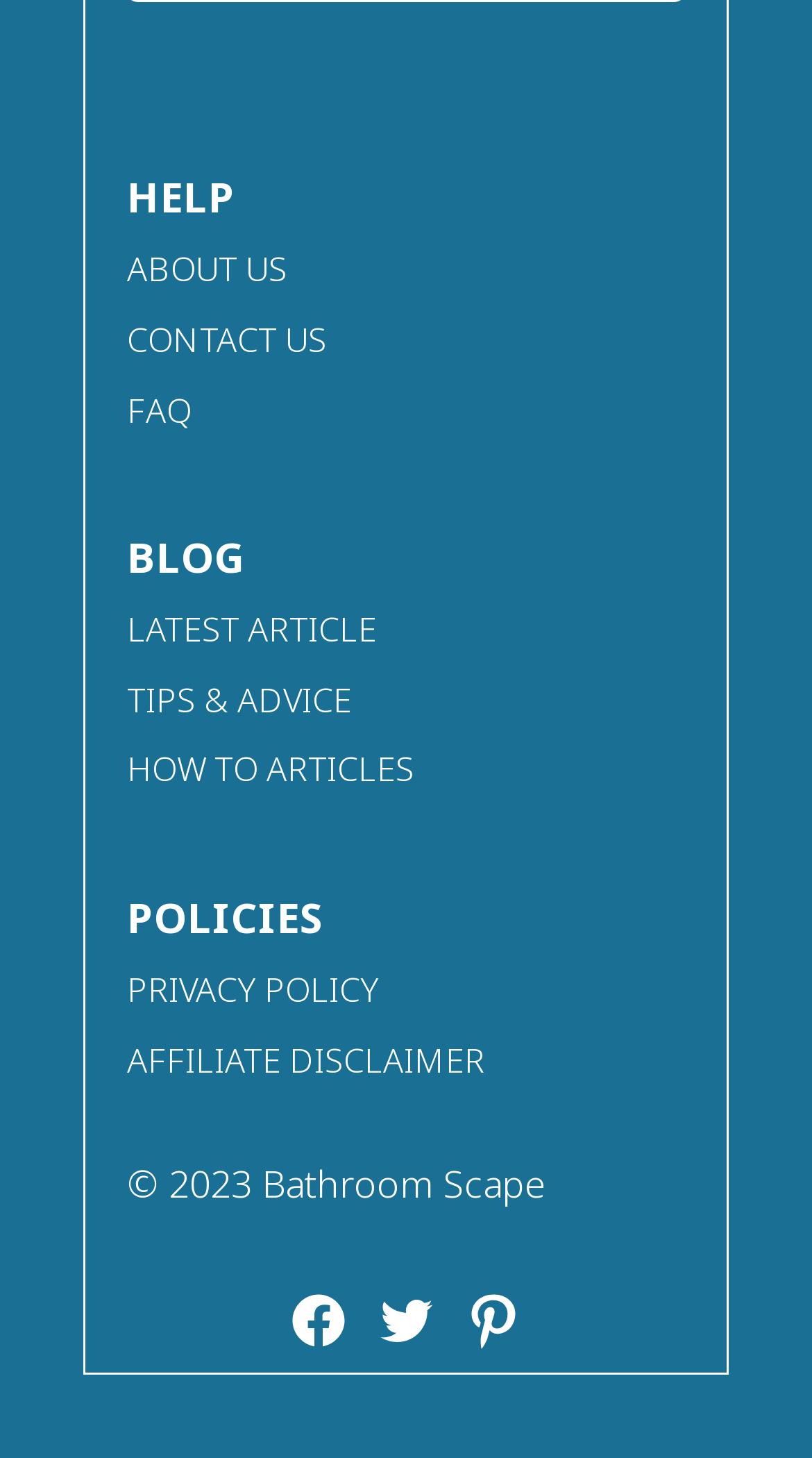What is the name of the company?
Please interpret the details in the image and answer the question thoroughly.

The name of the company can be found at the bottom of the webpage, where it says '© 2023 Bathroom Scape'.